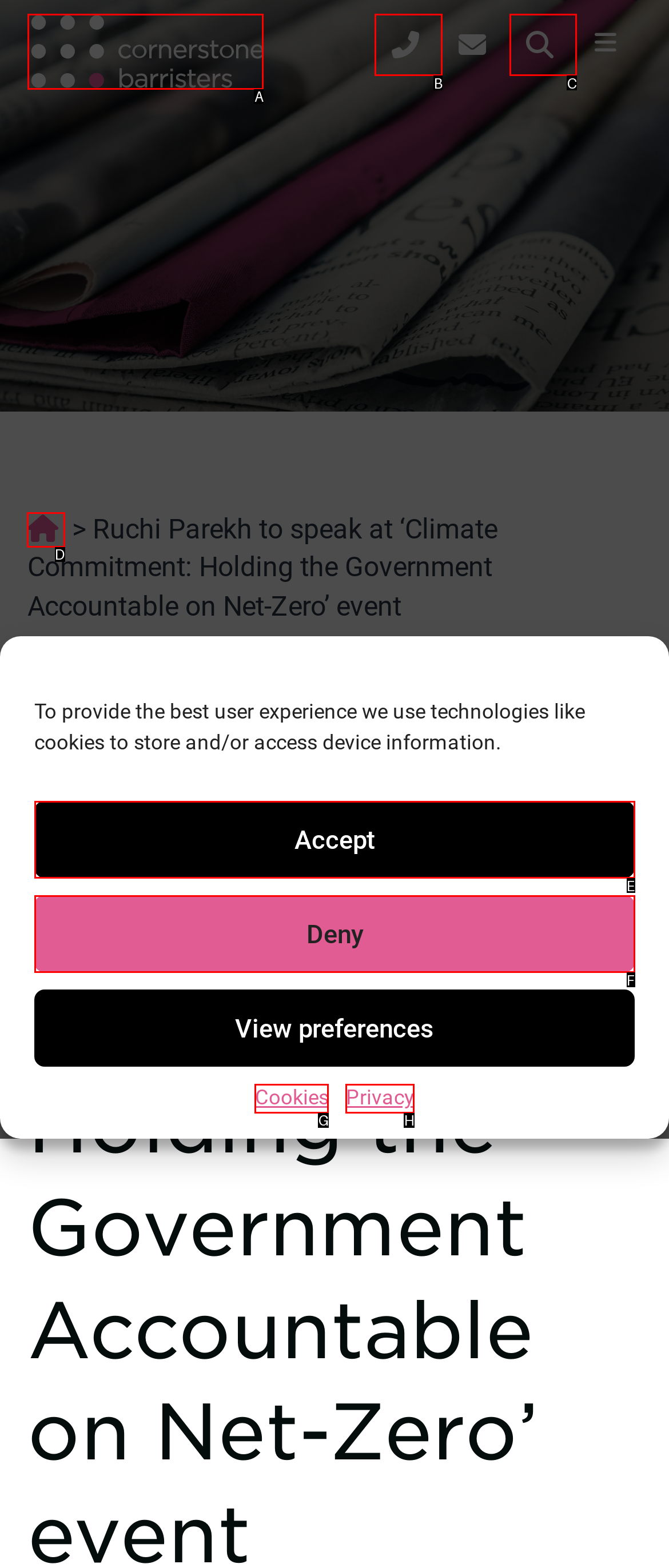Tell me which element should be clicked to achieve the following objective: Go to the previous page
Reply with the letter of the correct option from the displayed choices.

D